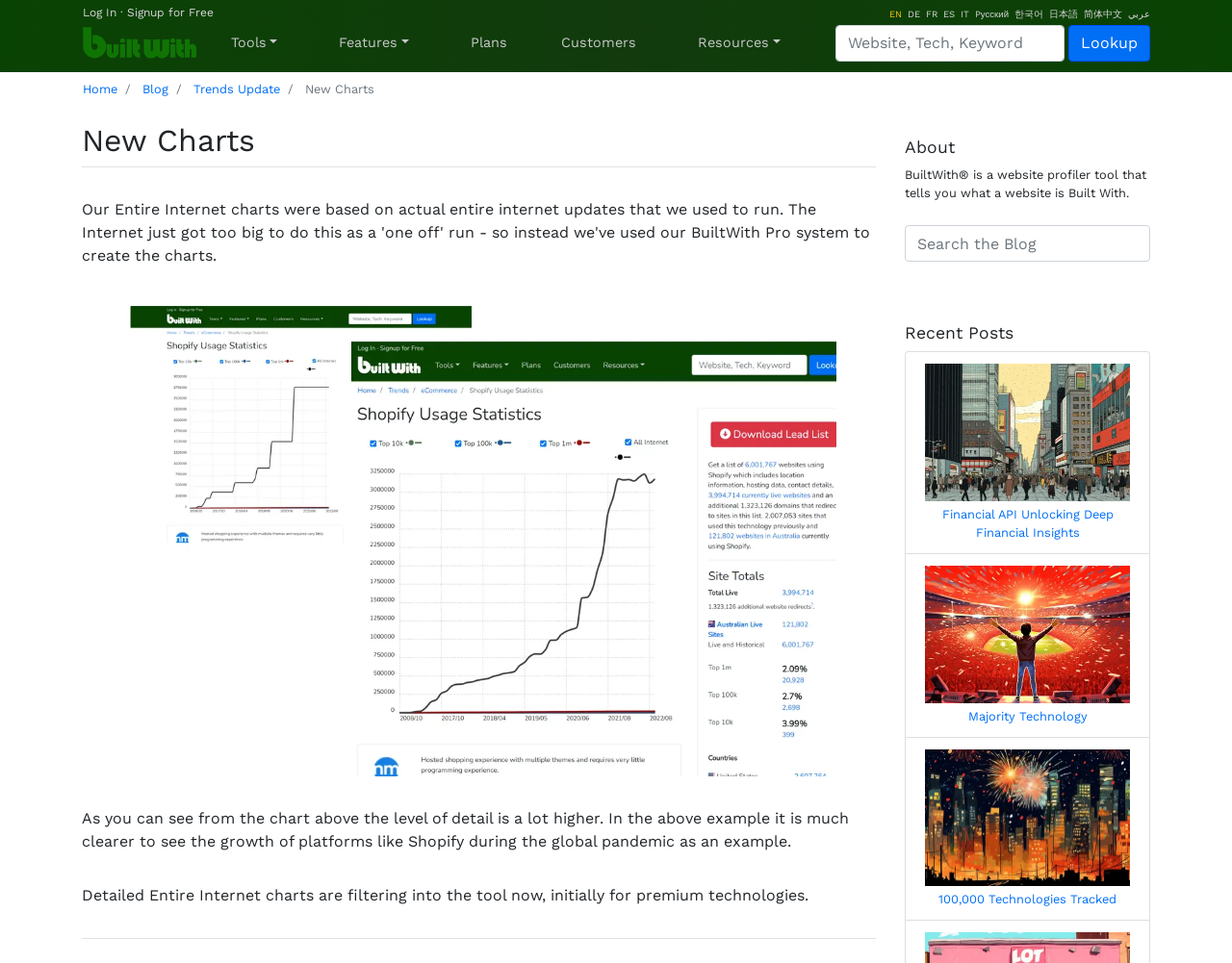Please provide a comprehensive response to the question below by analyzing the image: 
What is the purpose of the 'Lookup' button?

The 'Lookup' button is located next to the search box, suggesting that it is used to initiate a search query. The search box is labeled as 'Search', implying that the 'Lookup' button serves a similar purpose.